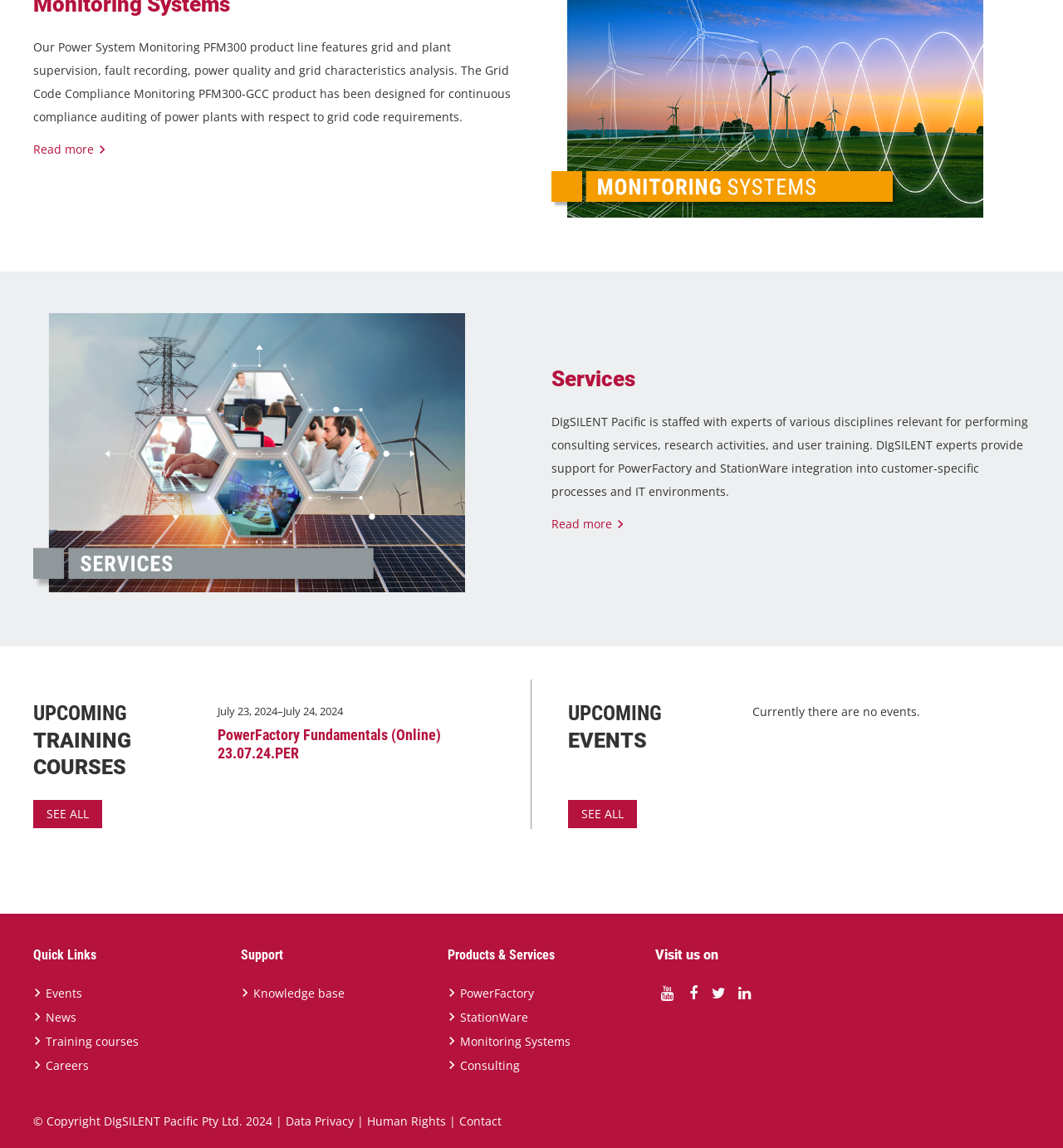Determine the bounding box coordinates for the area that needs to be clicked to fulfill this task: "Learn about consulting services and research activities". The coordinates must be given as four float numbers between 0 and 1, i.e., [left, top, right, bottom].

[0.519, 0.449, 0.591, 0.463]